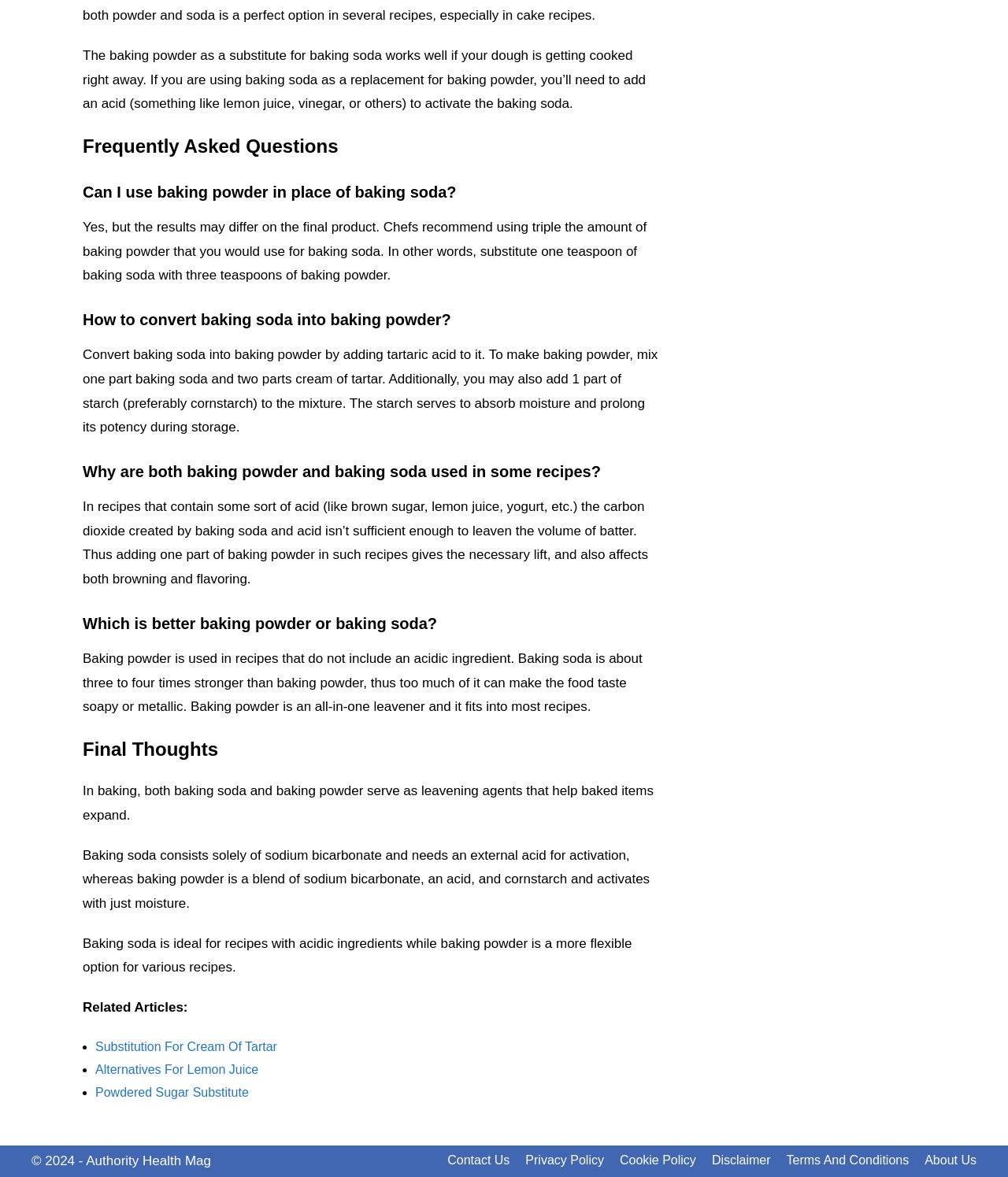Can baking powder be used as a substitute for baking soda? Based on the image, give a response in one word or a short phrase.

Yes, but with triple the amount